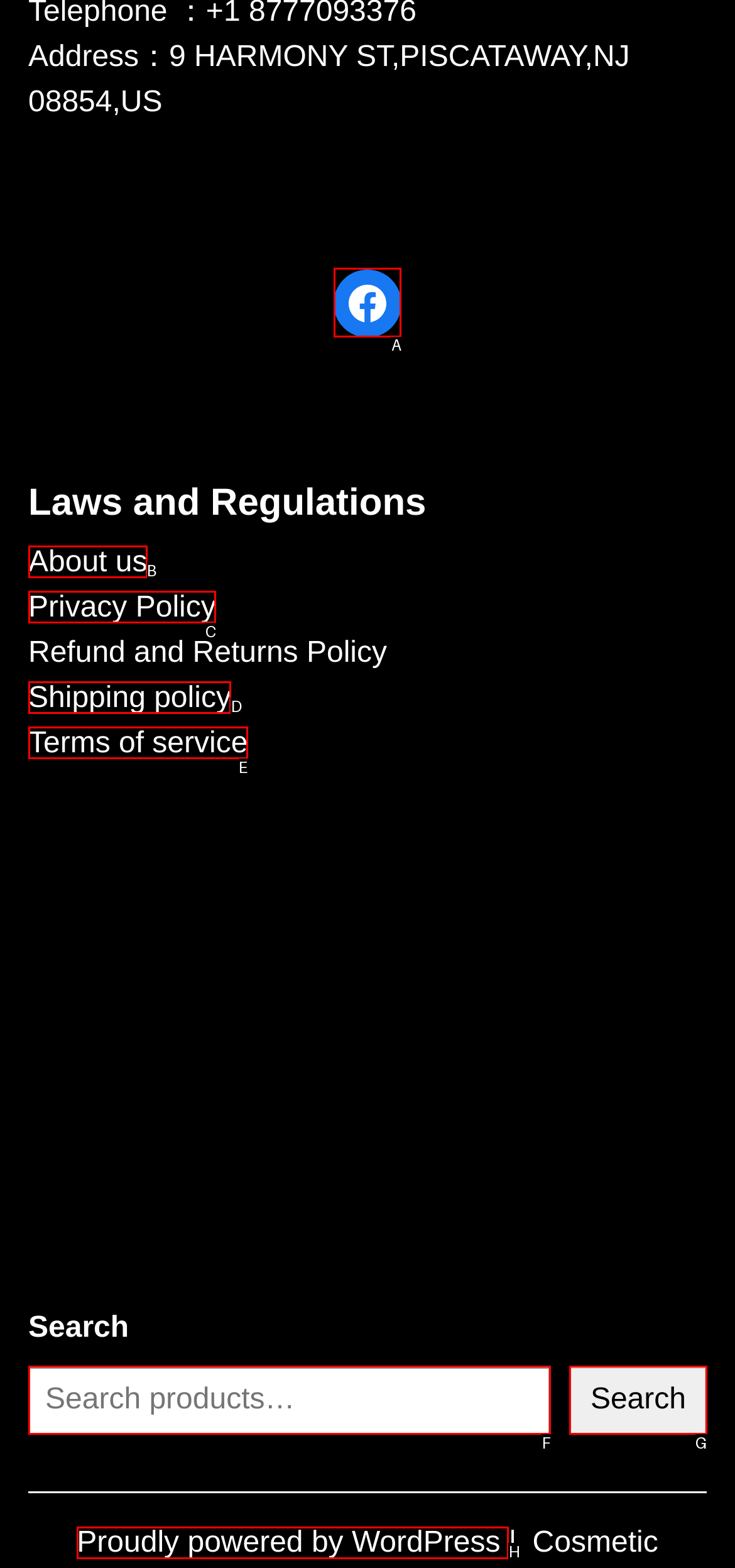Tell me which UI element to click to fulfill the given task: Check the post dated Mar 09, 2020. Respond with the letter of the correct option directly.

None